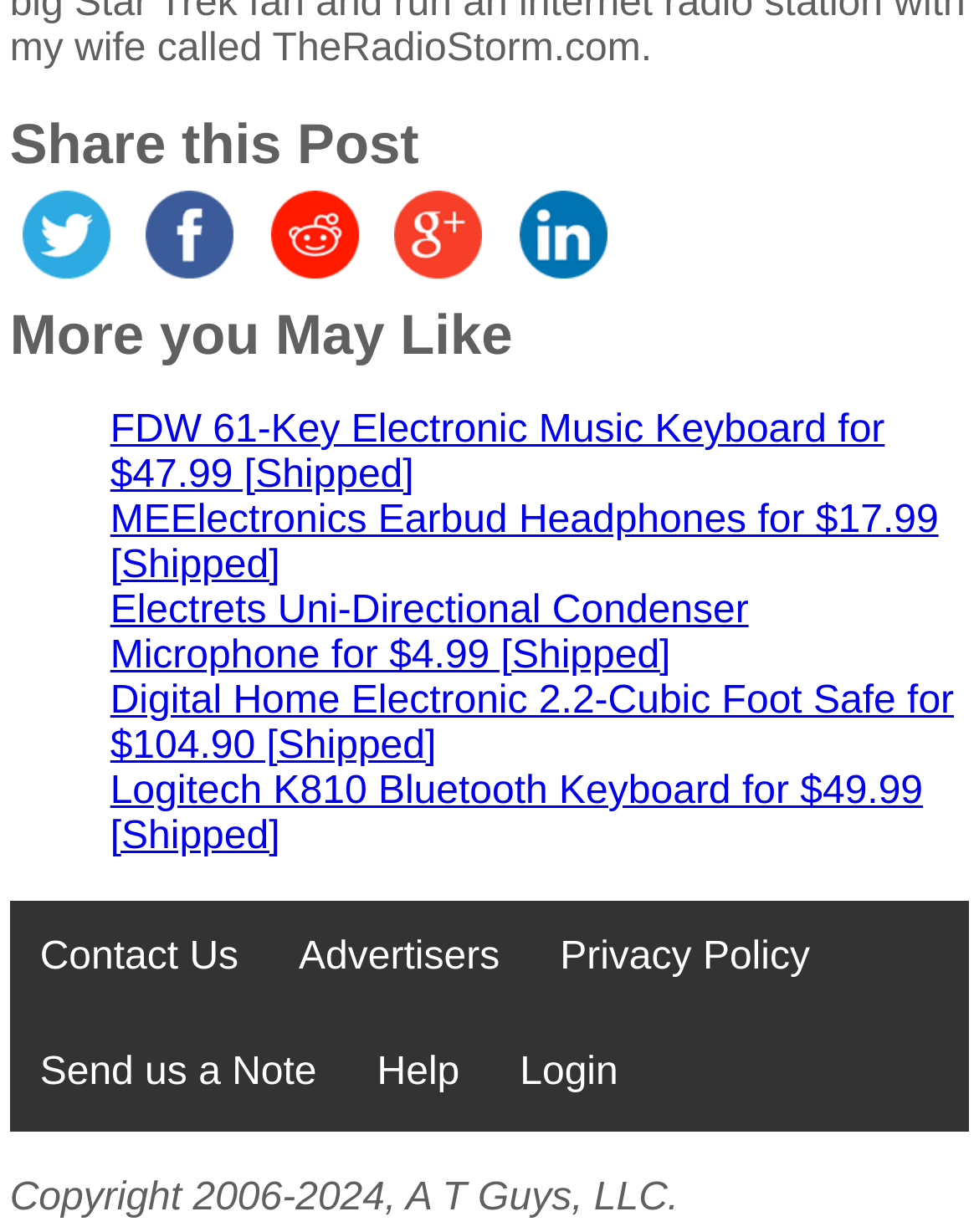Determine the bounding box coordinates for the clickable element to execute this instruction: "Visit Bartlit Beck LLP's website". Provide the coordinates as four float numbers between 0 and 1, i.e., [left, top, right, bottom].

None